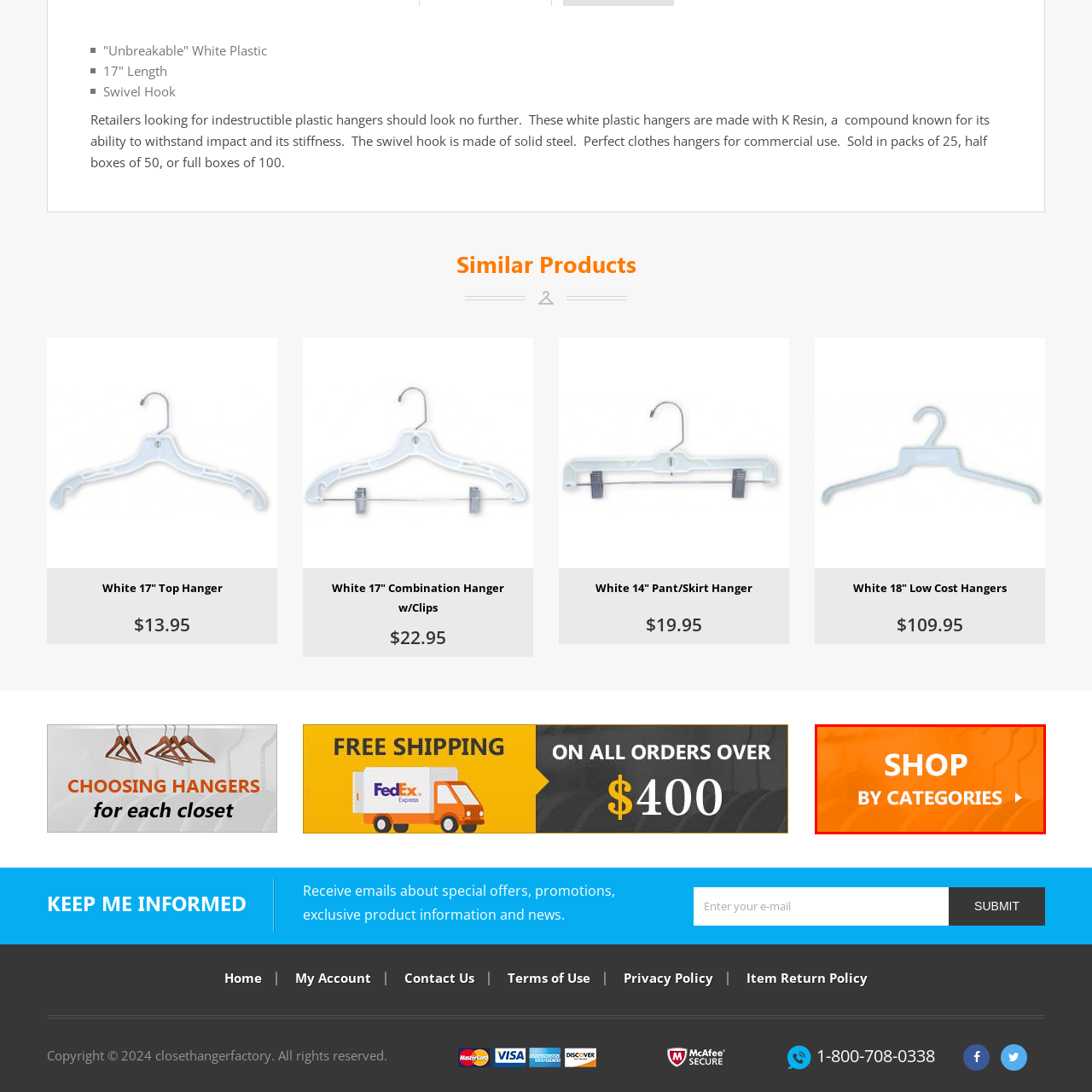Articulate a detailed narrative of what is visible inside the red-delineated region of the image.

The image features a vibrant orange button with bold white text that reads "SHOP BY CATEGORIES." This button invites users to explore various product categories, enhancing the shopping experience on the website. The design is eye-catching and aligns with an intuitive user interface, encouraging easy navigation. Its prominent placement suggests that it serves as a focal point for visitors looking to browse specific items, such as hangers and related accessories, enhancing their overall shopping journey.